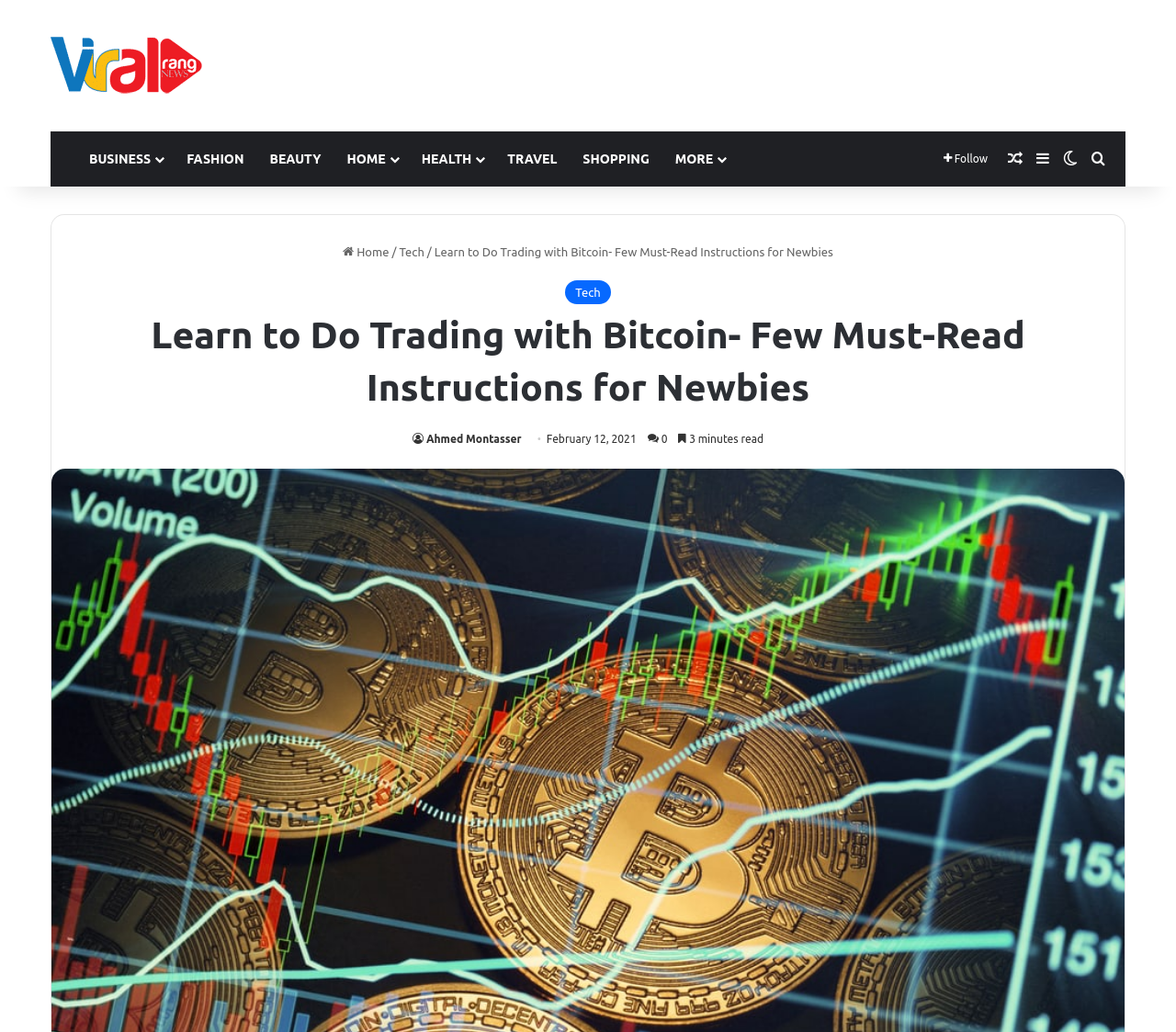Please indicate the bounding box coordinates for the clickable area to complete the following task: "Search for something". The coordinates should be specified as four float numbers between 0 and 1, i.e., [left, top, right, bottom].

[0.922, 0.127, 0.945, 0.181]